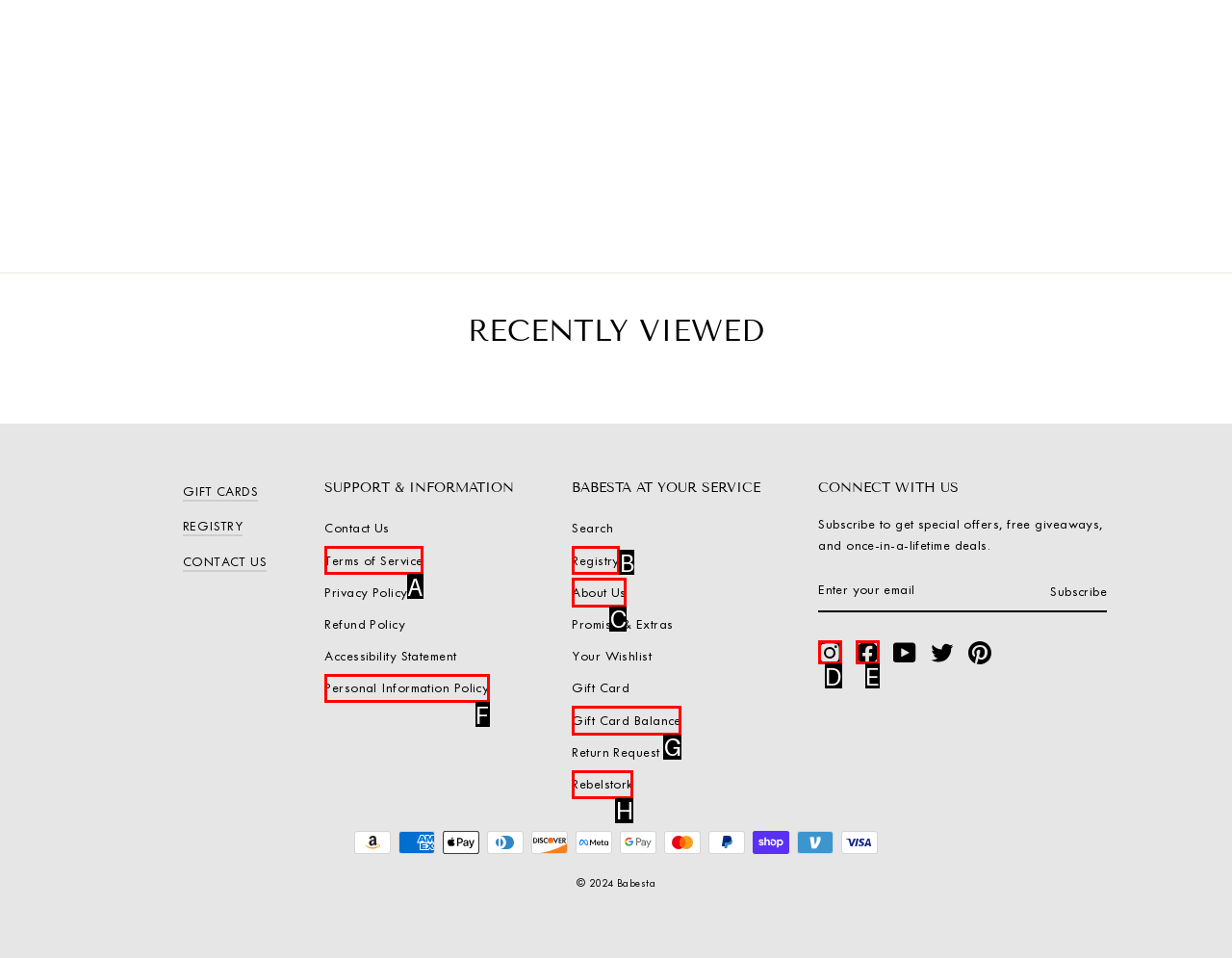Select the HTML element that matches the description: Terms of Service. Provide the letter of the chosen option as your answer.

A